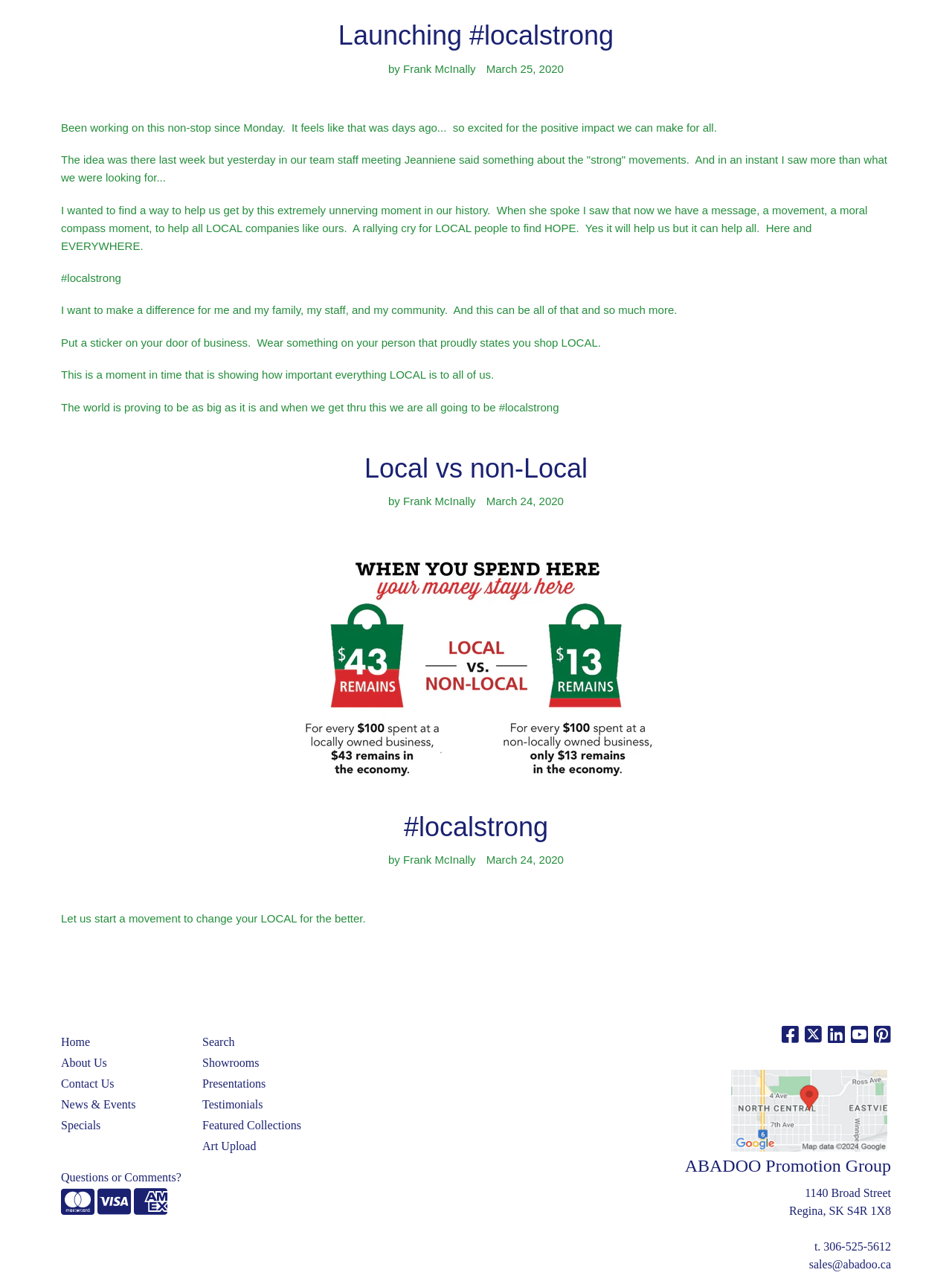Give a short answer to this question using one word or a phrase:
What is the purpose of the '#localstrong' movement?

To support local businesses